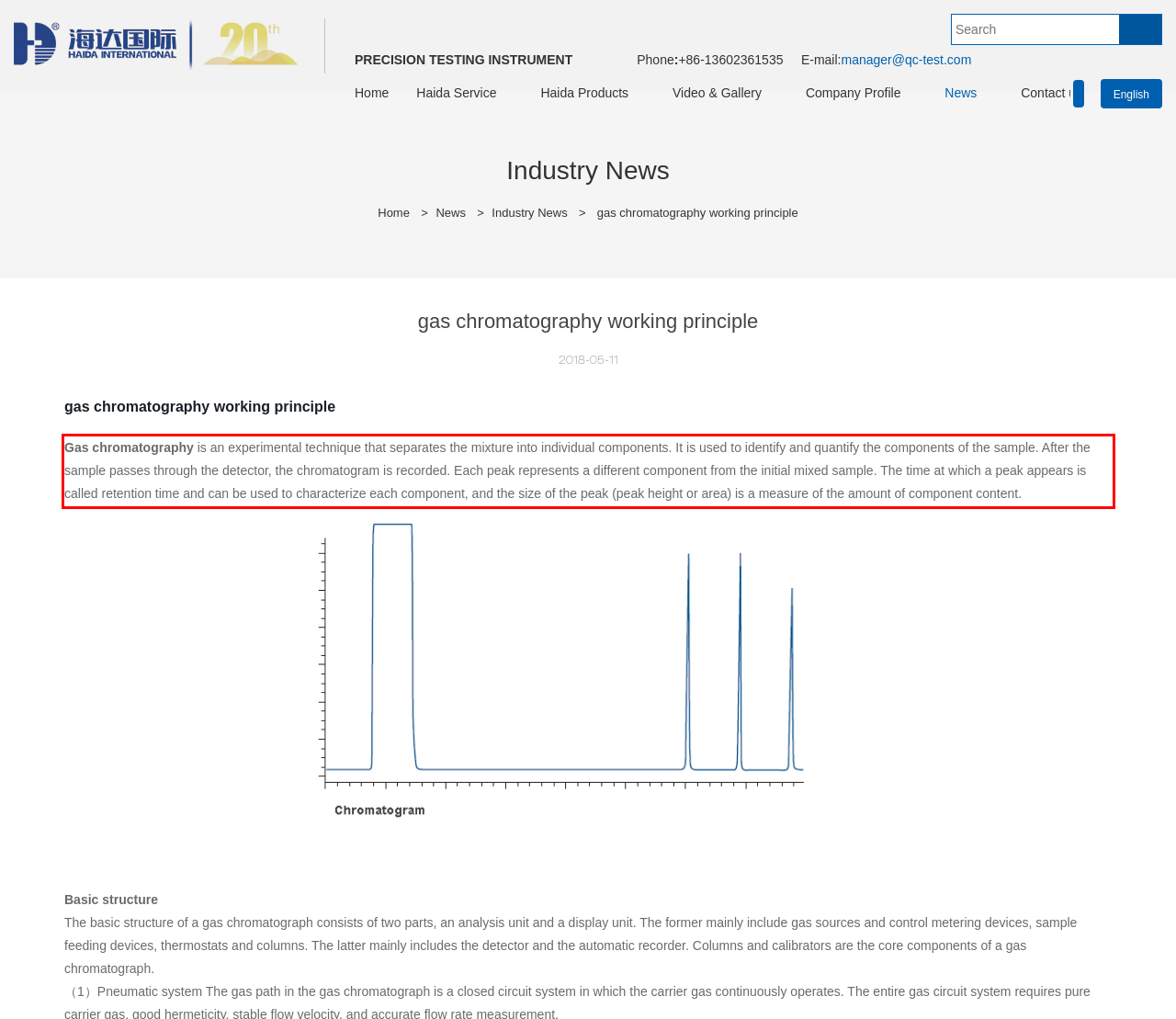Analyze the red bounding box in the provided webpage screenshot and generate the text content contained within.

Gas chromatography is an experimental technique that separates the mixture into individual components. It is used to identify and quantify the components of the sample. After the sample passes through the detector, the chromatogram is recorded. Each peak represents a different component from the initial mixed sample. The time at which a peak appears is called retention time and can be used to characterize each component, and the size of the peak (peak height or area) is a measure of the amount of component content.